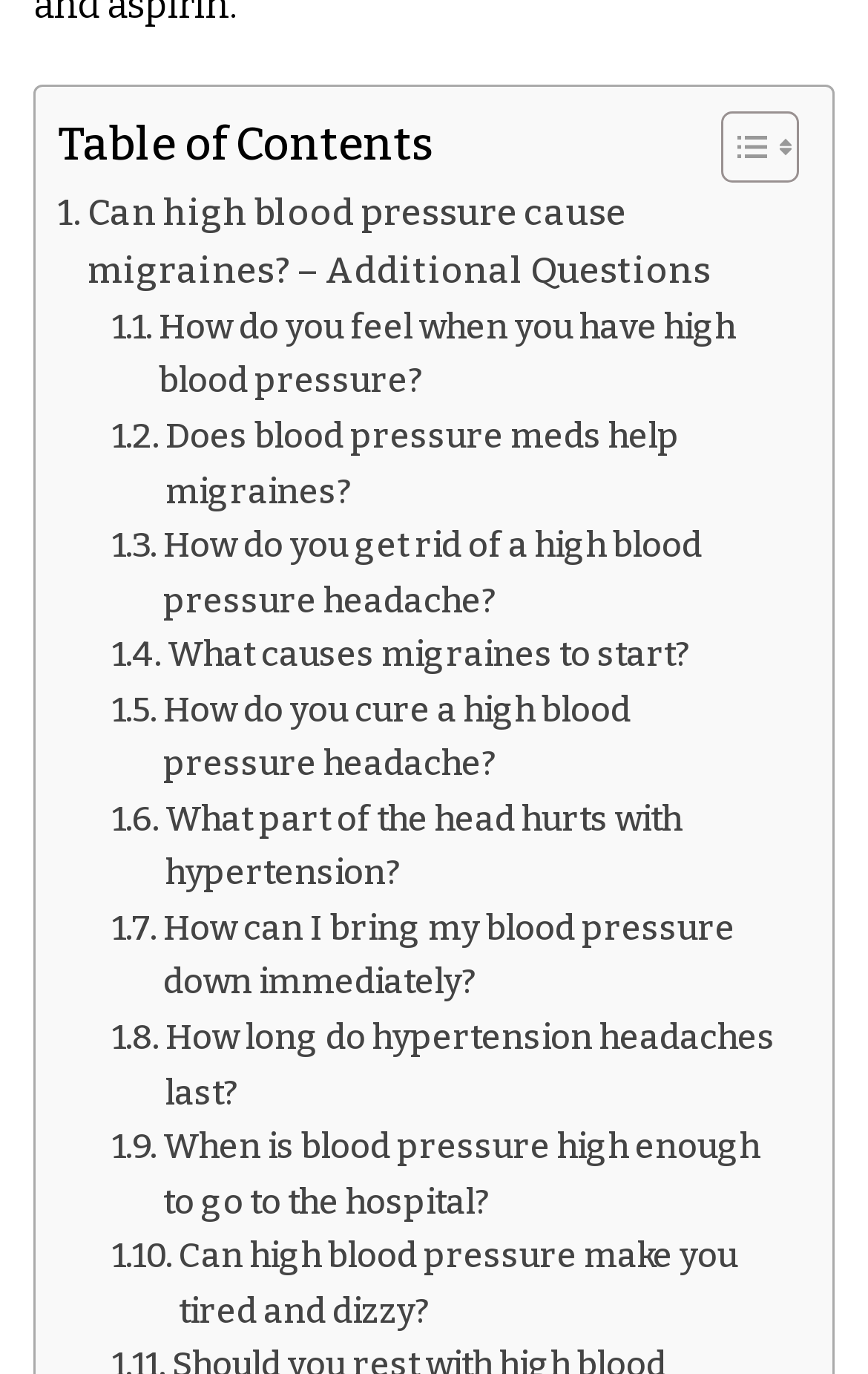Are there any images on the 'Toggle Table of Content' button?
Look at the image and answer with only one word or phrase.

Yes, two